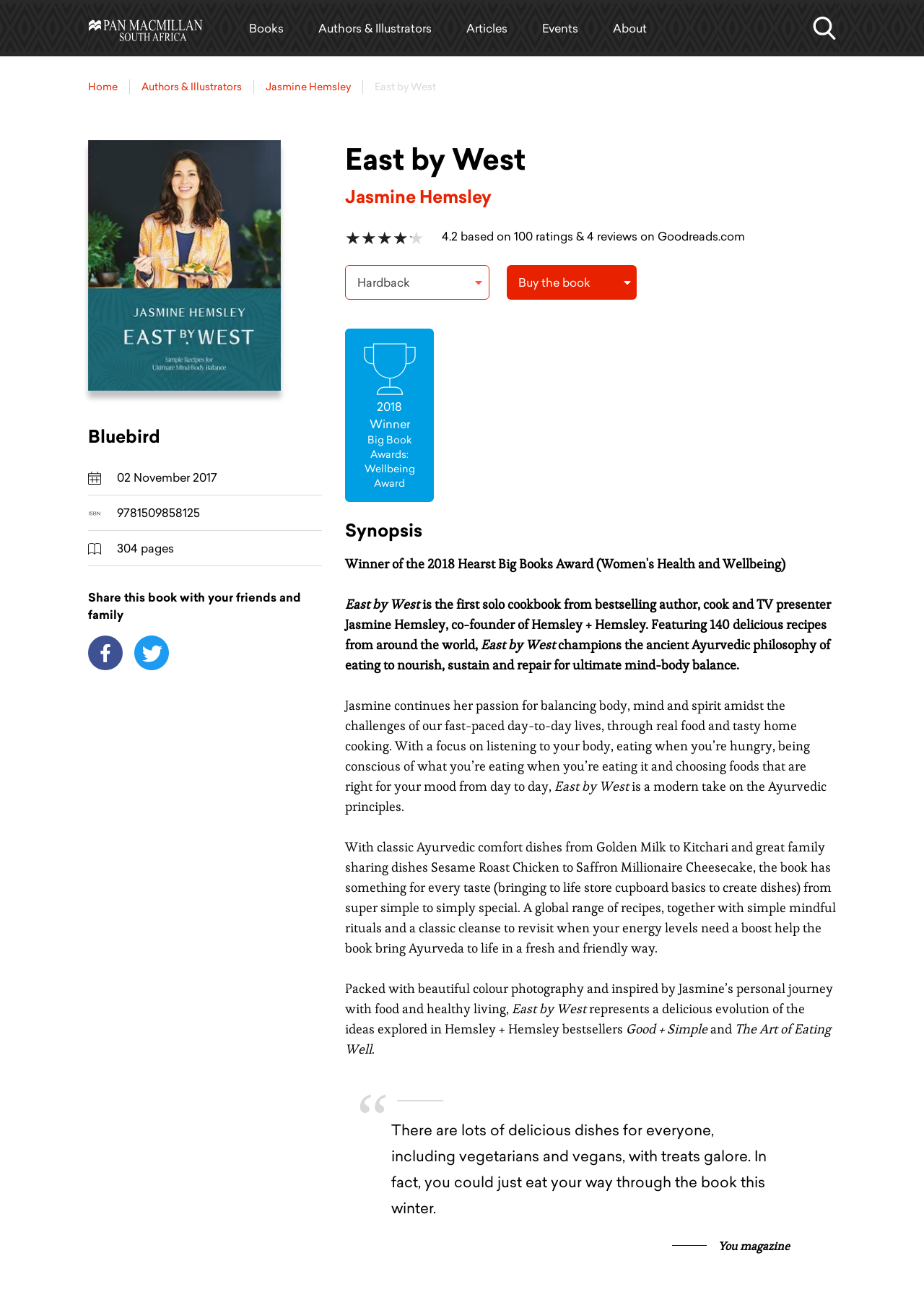Could you specify the bounding box coordinates for the clickable section to complete the following instruction: "Read the synopsis of the book"?

[0.373, 0.401, 0.457, 0.42]